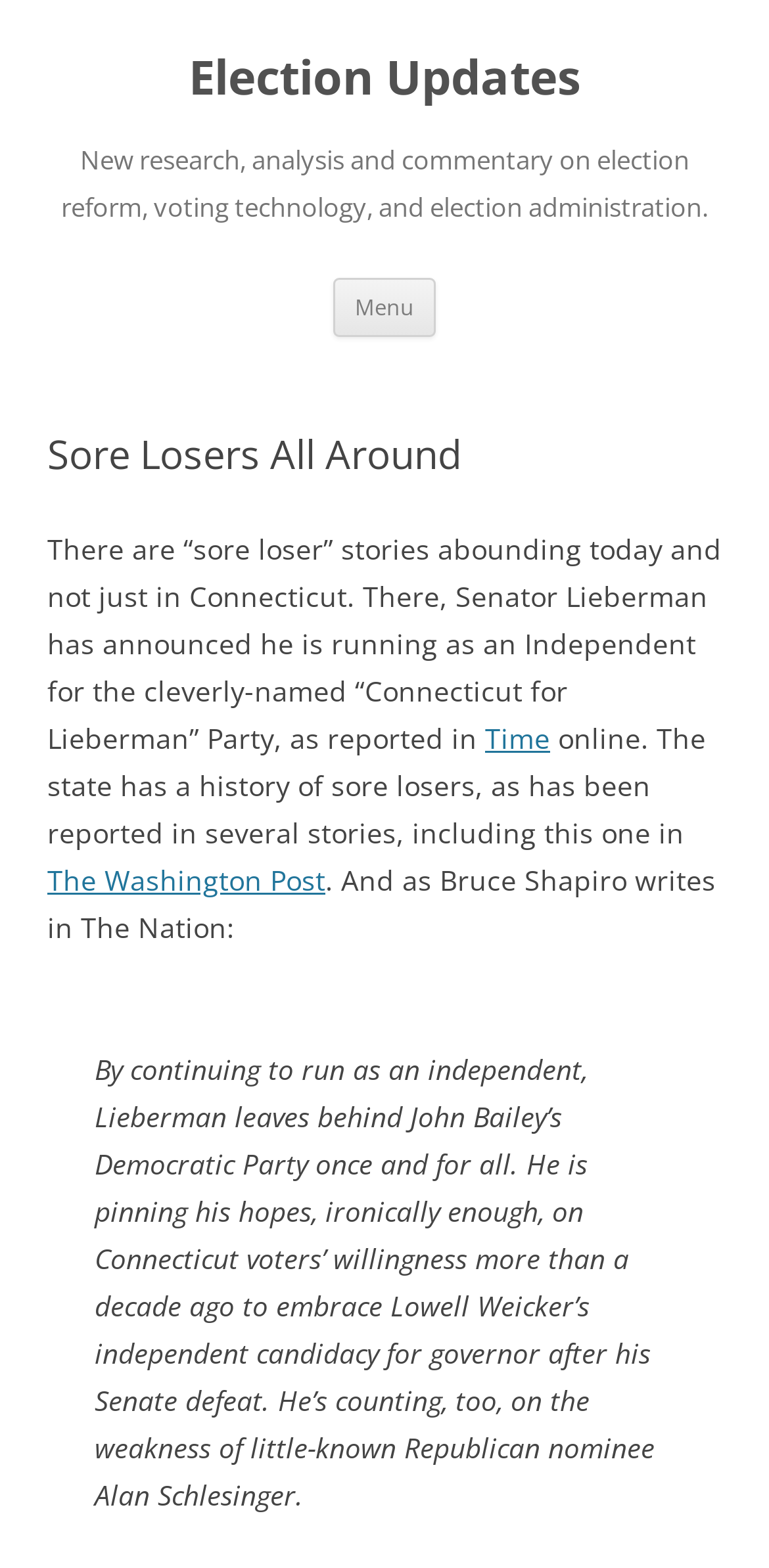What is the bounding box coordinate of the 'Menu' button?
Look at the image and provide a short answer using one word or a phrase.

[0.433, 0.177, 0.567, 0.214]